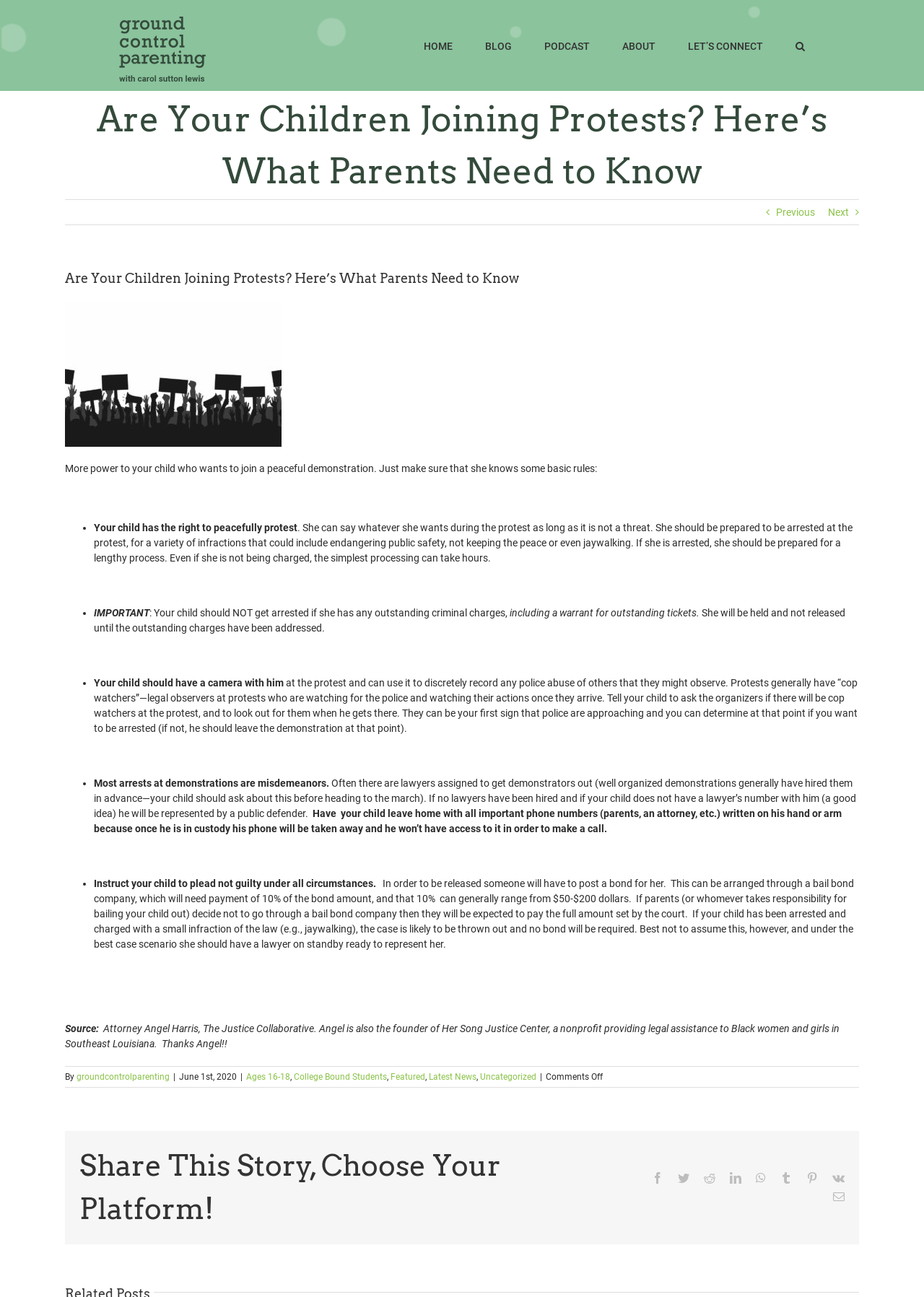Please identify the bounding box coordinates of the clickable area that will fulfill the following instruction: "Click the 'HOME' link". The coordinates should be in the format of four float numbers between 0 and 1, i.e., [left, top, right, bottom].

[0.459, 0.011, 0.49, 0.058]